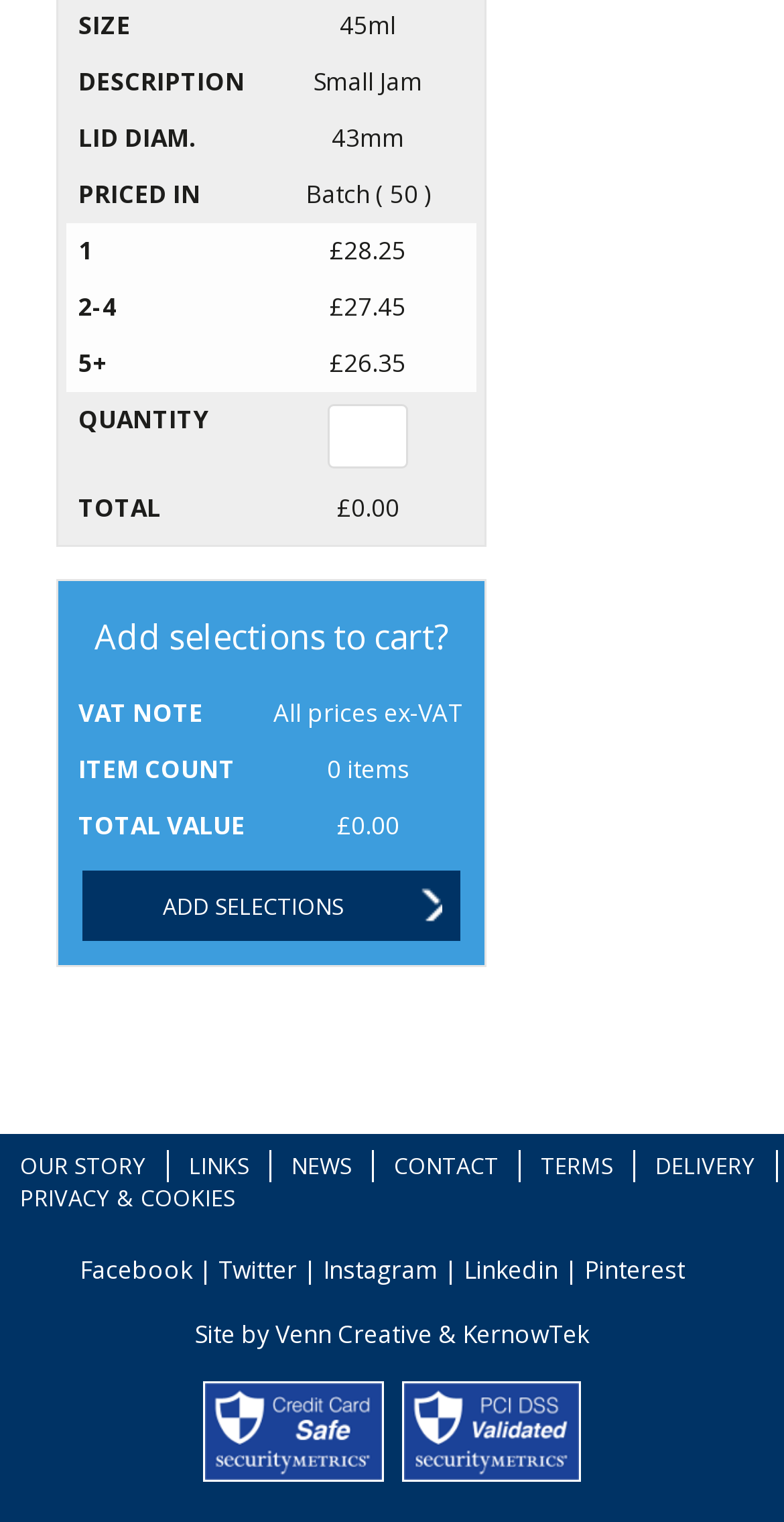Answer briefly with one word or phrase:
What is the purpose of the 'ADD SELECTIONS' button?

Add items to cart